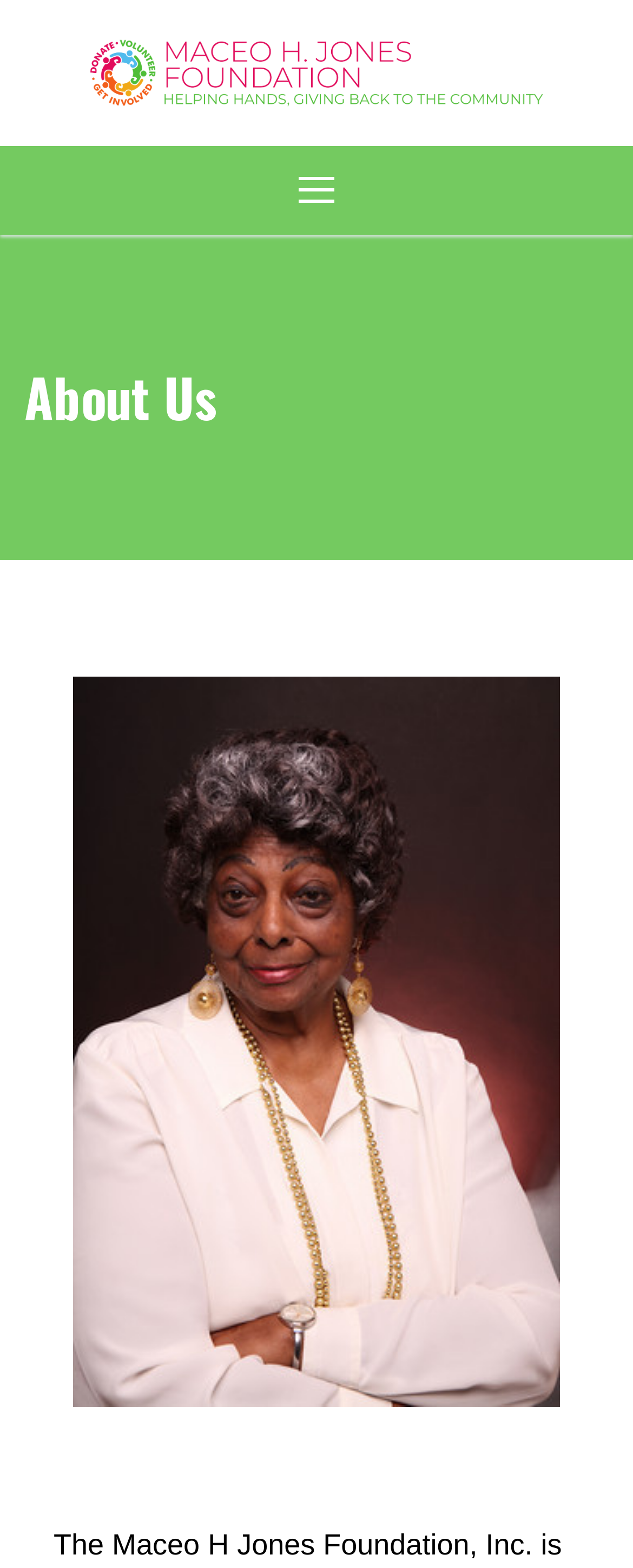Is there an image on the page?
Please provide a single word or phrase as the answer based on the screenshot.

Yes